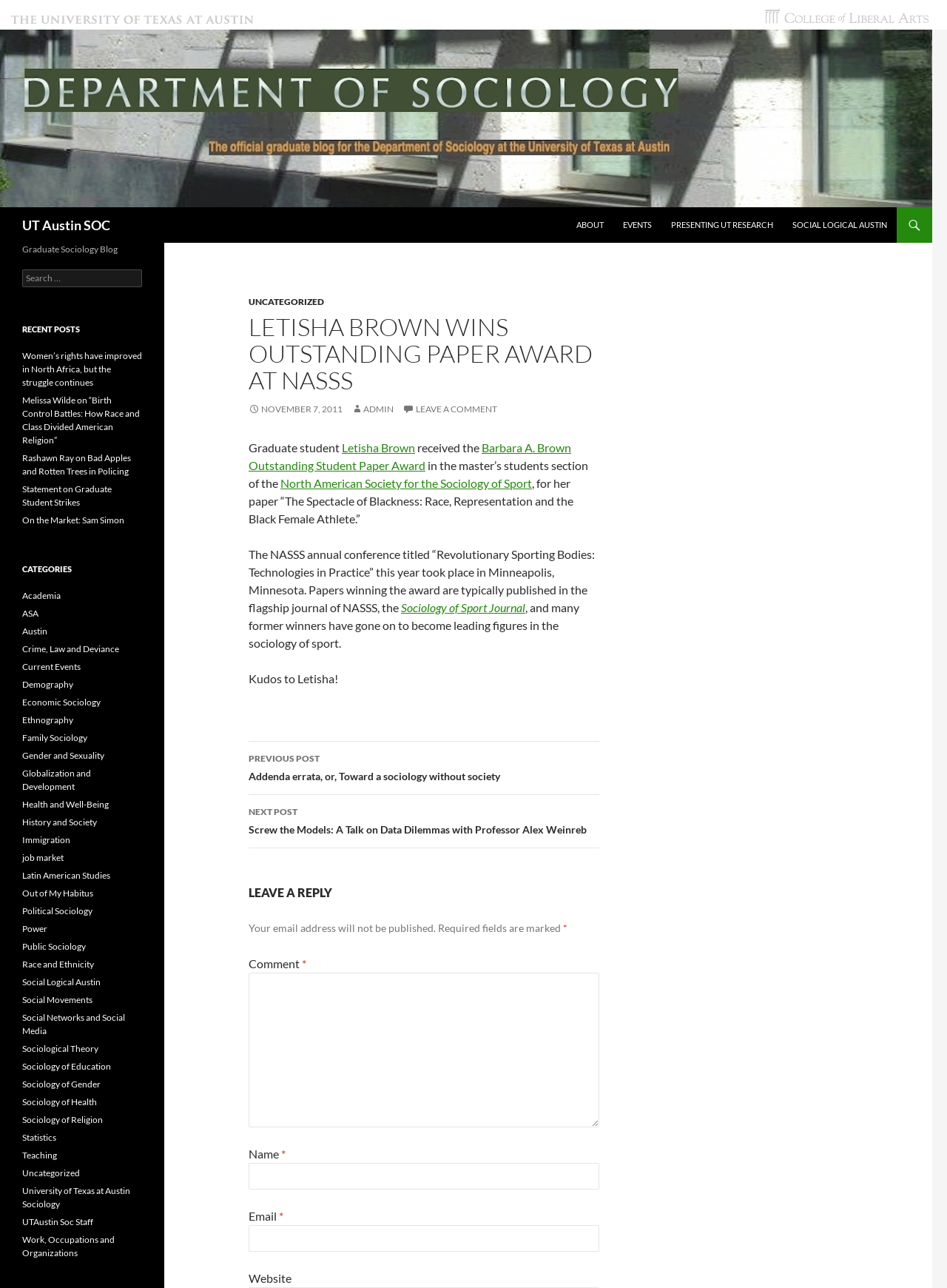What is the name of the journal where the award-winning papers are typically published?
Please use the image to provide an in-depth answer to the question.

The answer can be found in the article section of the webpage, where it is mentioned that 'Papers winning the award are typically published in the flagship journal of NASSS, the Sociology of Sport Journal'.